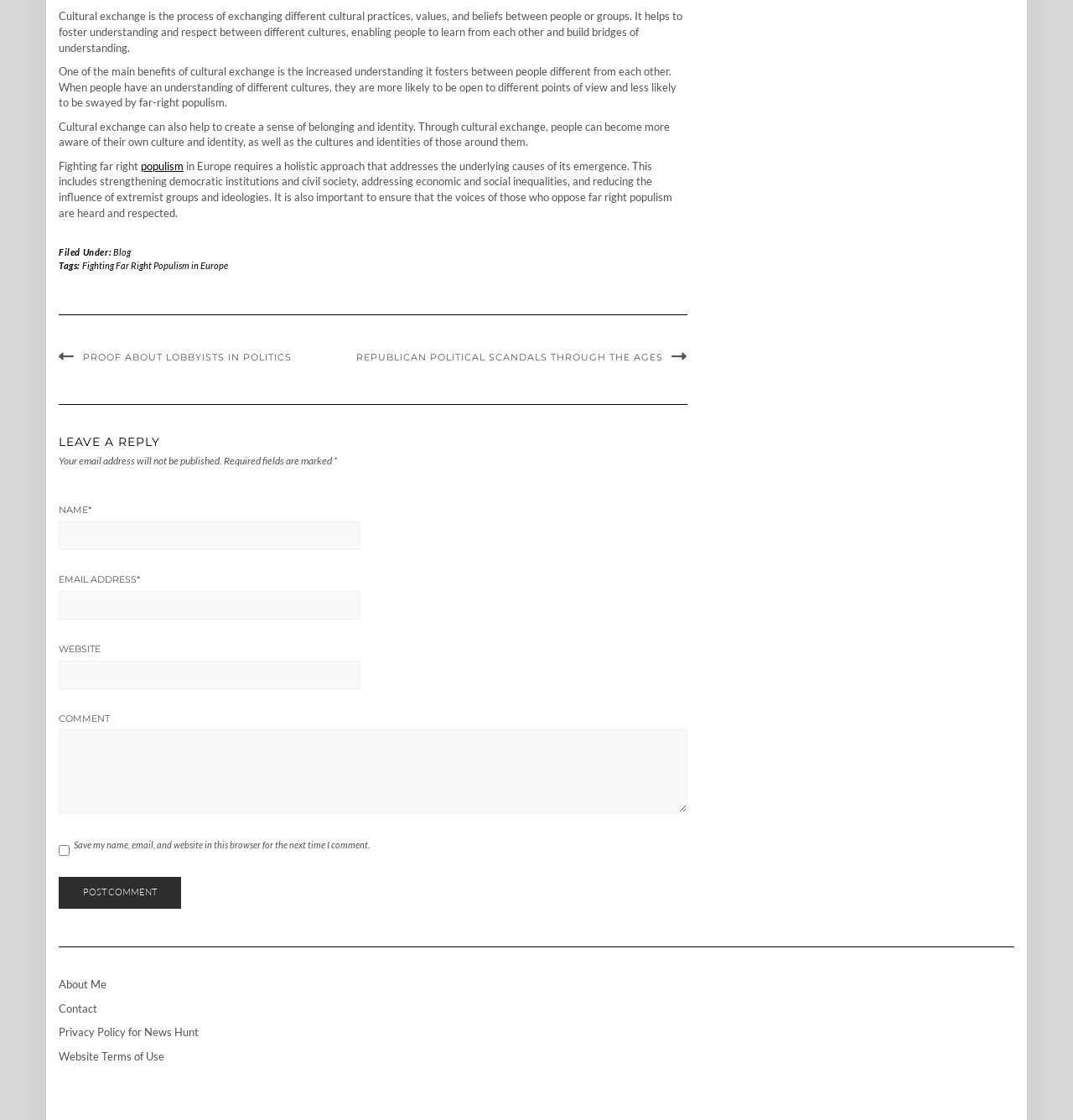How many textboxes are there in the form at the bottom of the webpage?
Please provide a detailed and comprehensive answer to the question.

The form at the bottom of the webpage contains four textboxes: one for name, one for email address, one for website, and one for comment. These textboxes allow users to input their information and leave a reply on the webpage.